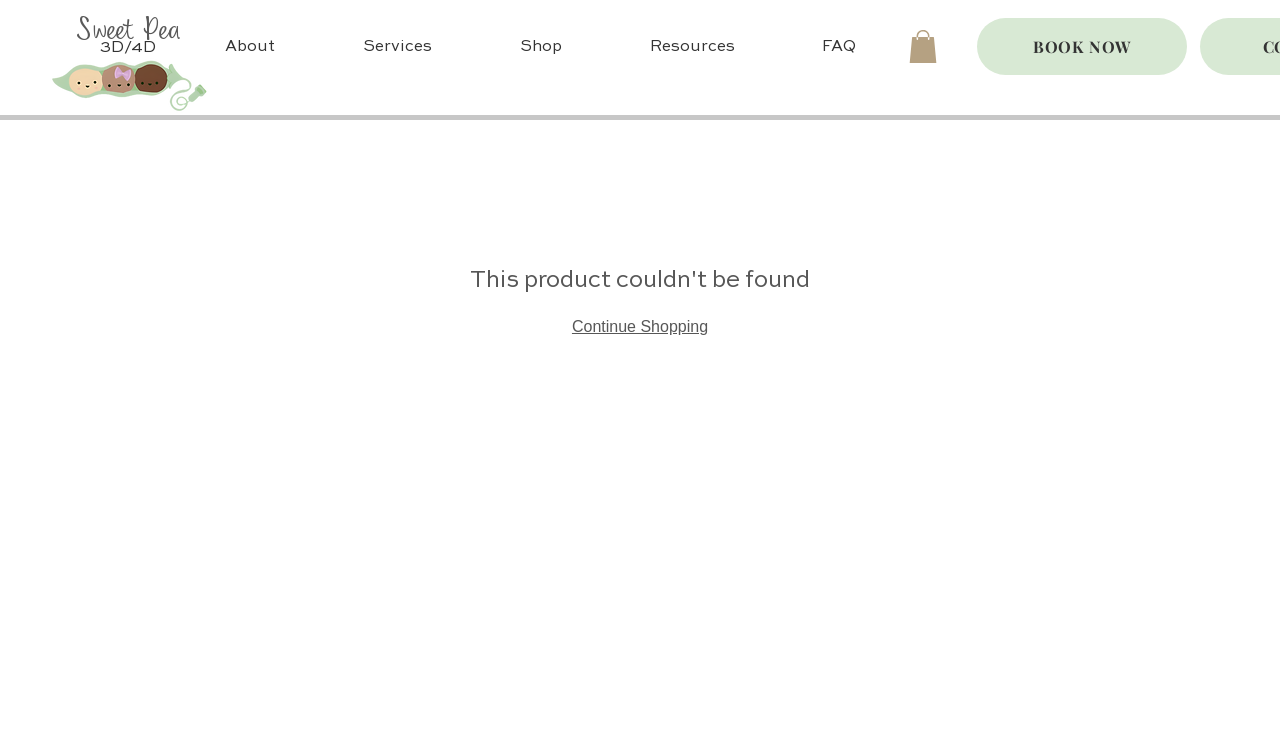Identify the bounding box coordinates of the section to be clicked to complete the task described by the following instruction: "Go to About page". The coordinates should be four float numbers between 0 and 1, formatted as [left, top, right, bottom].

[0.141, 0.026, 0.249, 0.102]